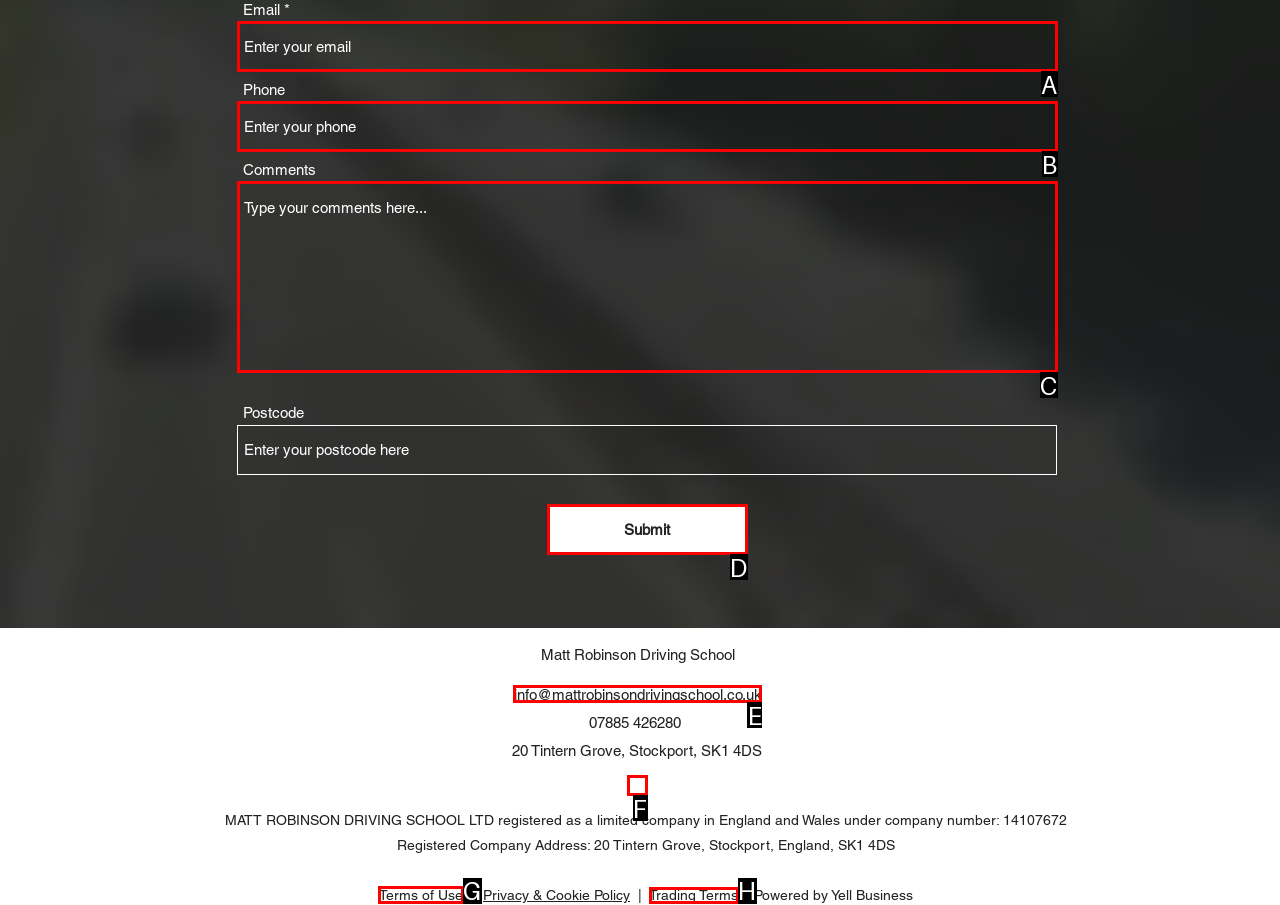Identify the correct UI element to click on to achieve the task: View Terms of Use. Provide the letter of the appropriate element directly from the available choices.

G